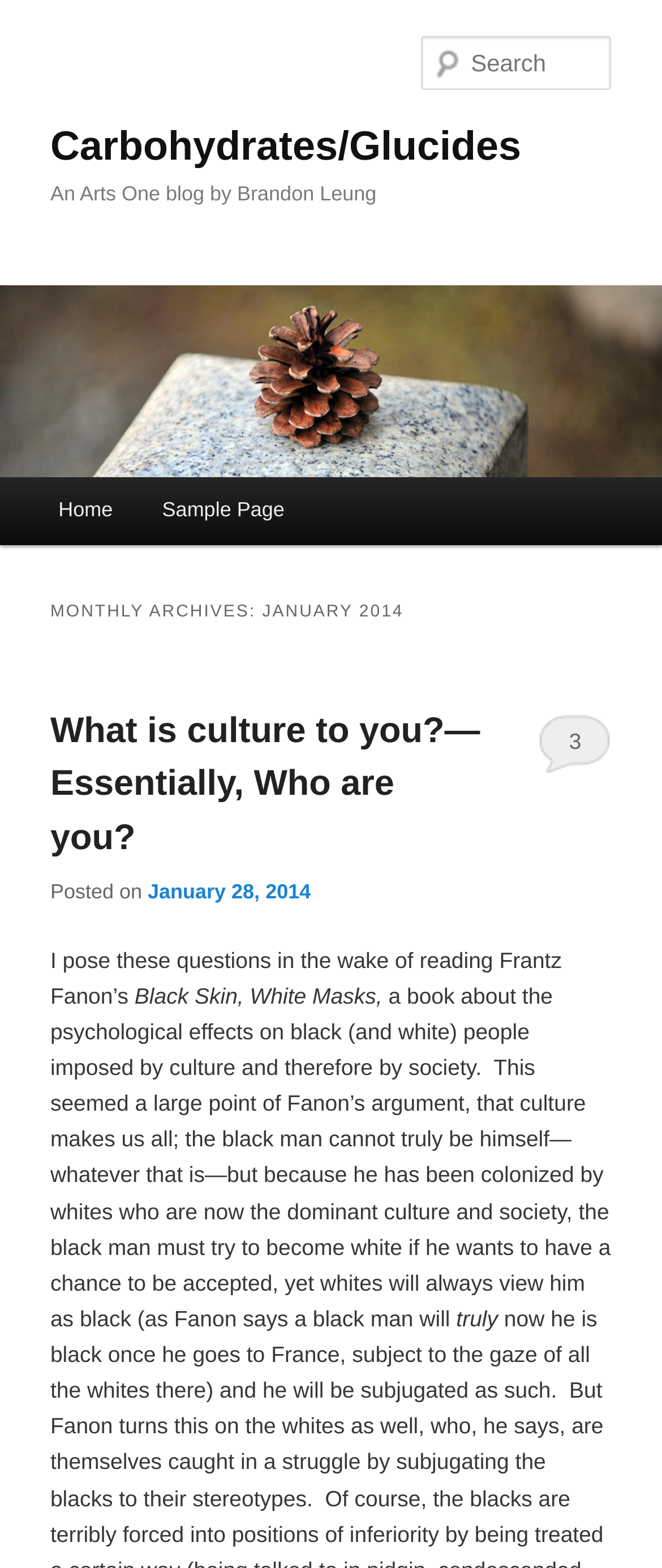Locate the bounding box coordinates of the area that needs to be clicked to fulfill the following instruction: "Read the post 'What is culture to you?—Essentially, Who are you?'". The coordinates should be in the format of four float numbers between 0 and 1, namely [left, top, right, bottom].

[0.076, 0.454, 0.725, 0.547]